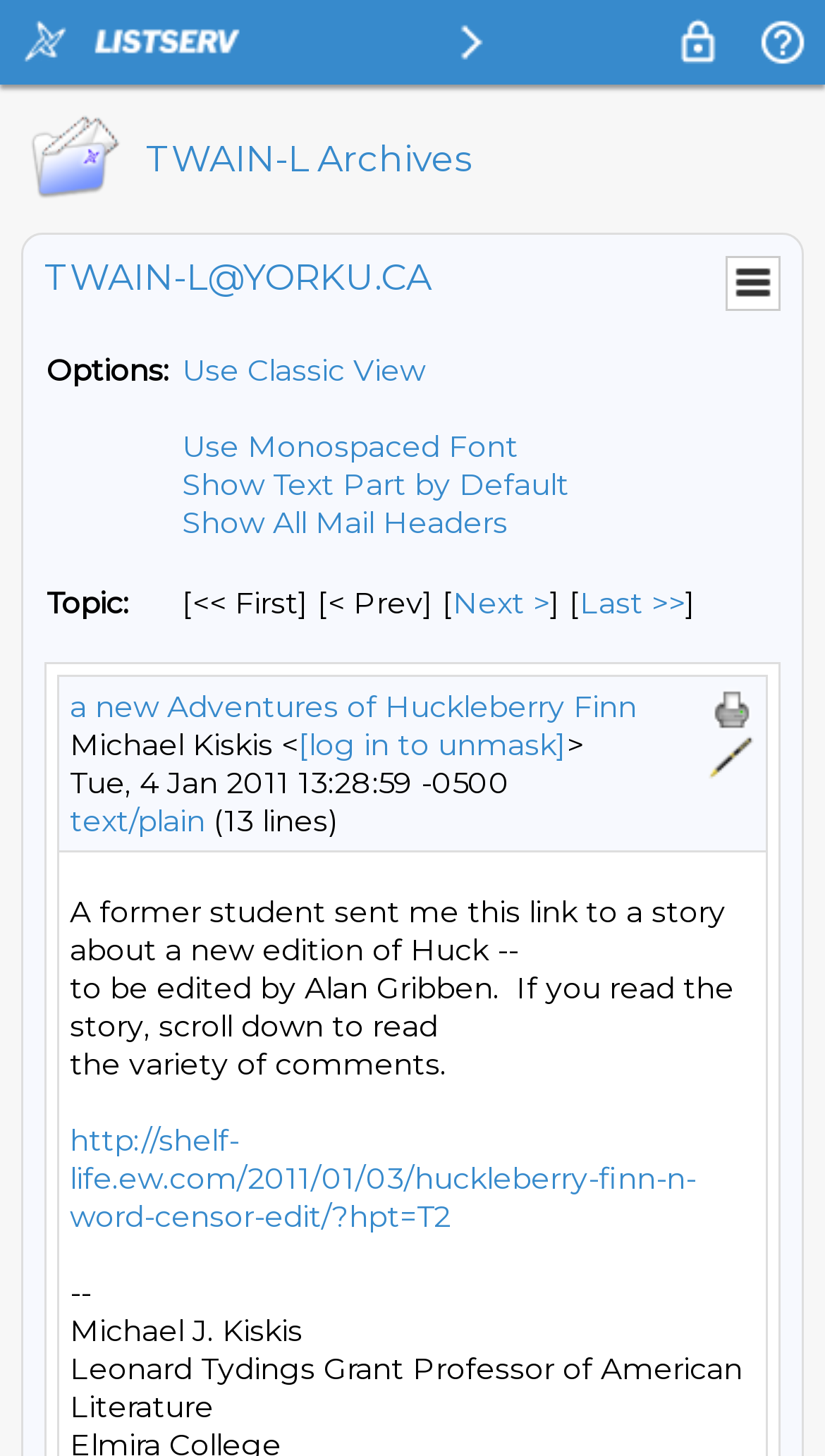What is the topic of the current message?
Based on the visual content, answer with a single word or a brief phrase.

A new Adventures of Huckleberry Finn